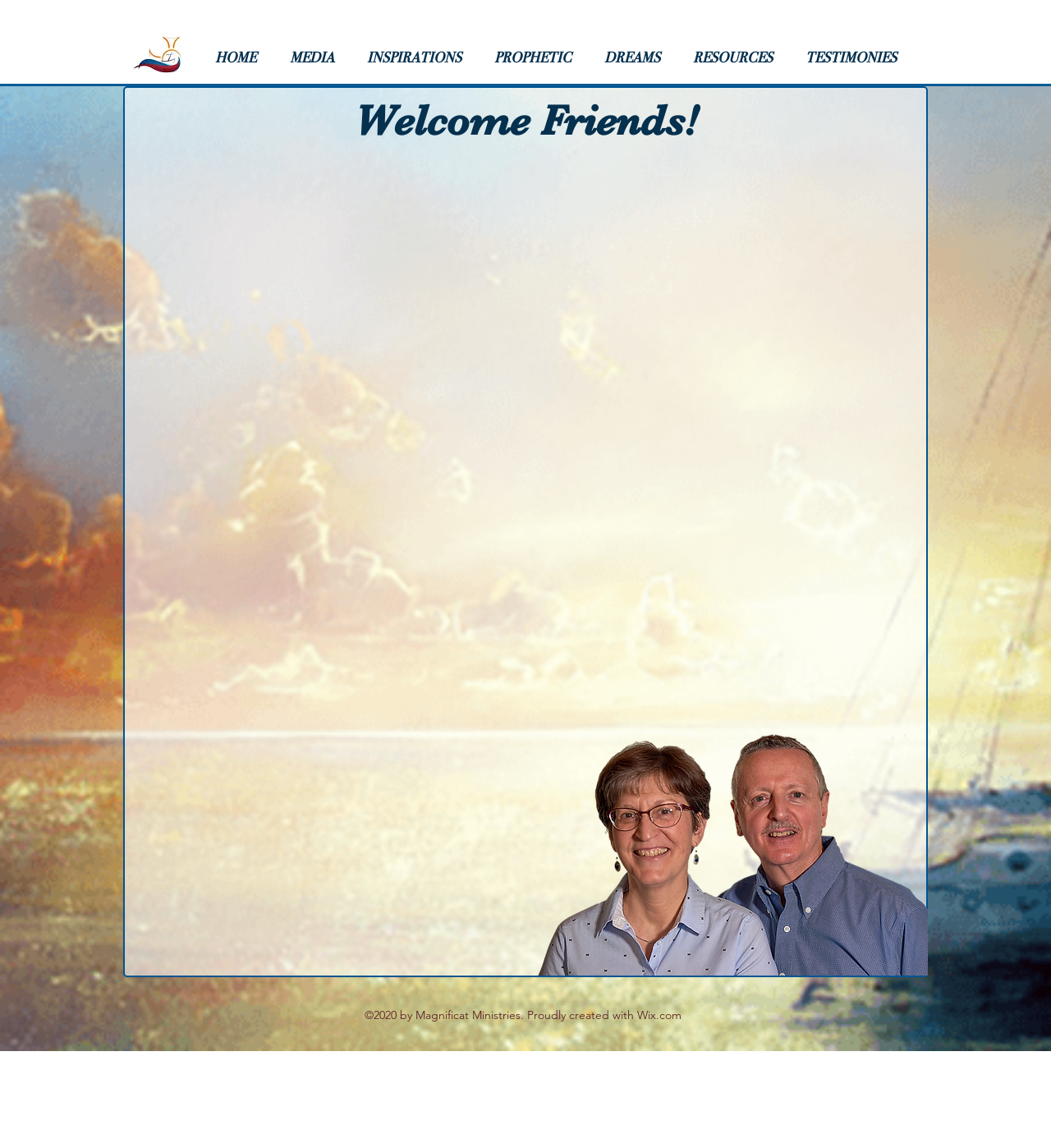Write an elaborate caption that captures the essence of the webpage.

This webpage is about Magnificat Ministries, a lay apostolate founded by Marcel and Linda Dion. At the top left corner, there is a link to a photo of Marcel and Linda Dion. Below it, there is a navigation menu with links to different sections of the website, including HOME, MEDIA, INSPIRATIONS, PROPHETIC, DREAMS, RESOURCES, and TESTIMONIES.

The main content of the webpage is divided into two sections. On the left side, there is a large image of Marcel and Linda Dion. On the right side, there is a block of text that describes the mission and purpose of Magnificat Ministries. The text is written in a personal tone, with Marcel and Linda Dion sharing their story of leaving their teaching careers to serve the Lord full-time. They describe their journey as an adventure of faith, and express their desire to help others deepen their intimacy with God.

The text is divided into several paragraphs, with headings and subheadings that break up the content. There are also several biblical references throughout the text, including quotes from Luke and John. The tone of the text is inspirational and encouraging, with Marcel and Linda Dion urging readers to respond to God's invitation to a deeper intimacy with Him.

At the bottom of the webpage, there is a copyright notice that reads "©2020 by Magnificat Ministries. Proudly created with Wix.com".